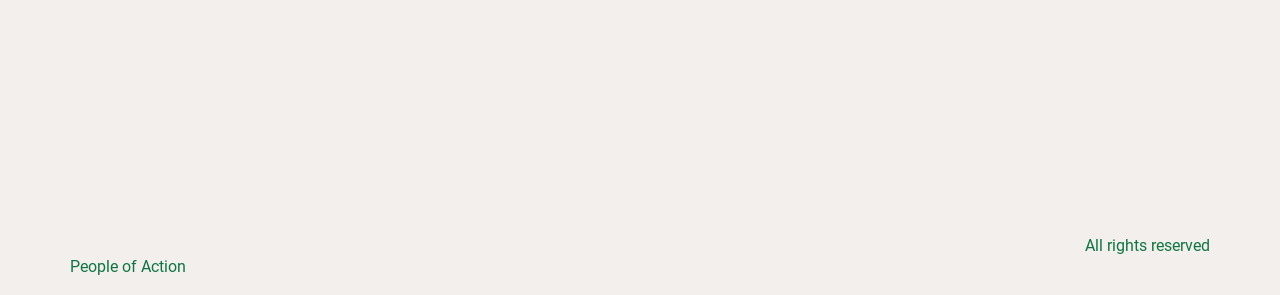Find the bounding box coordinates for the UI element that matches this description: "alt="Alresford Rotary"".

[0.055, 0.721, 0.233, 0.864]